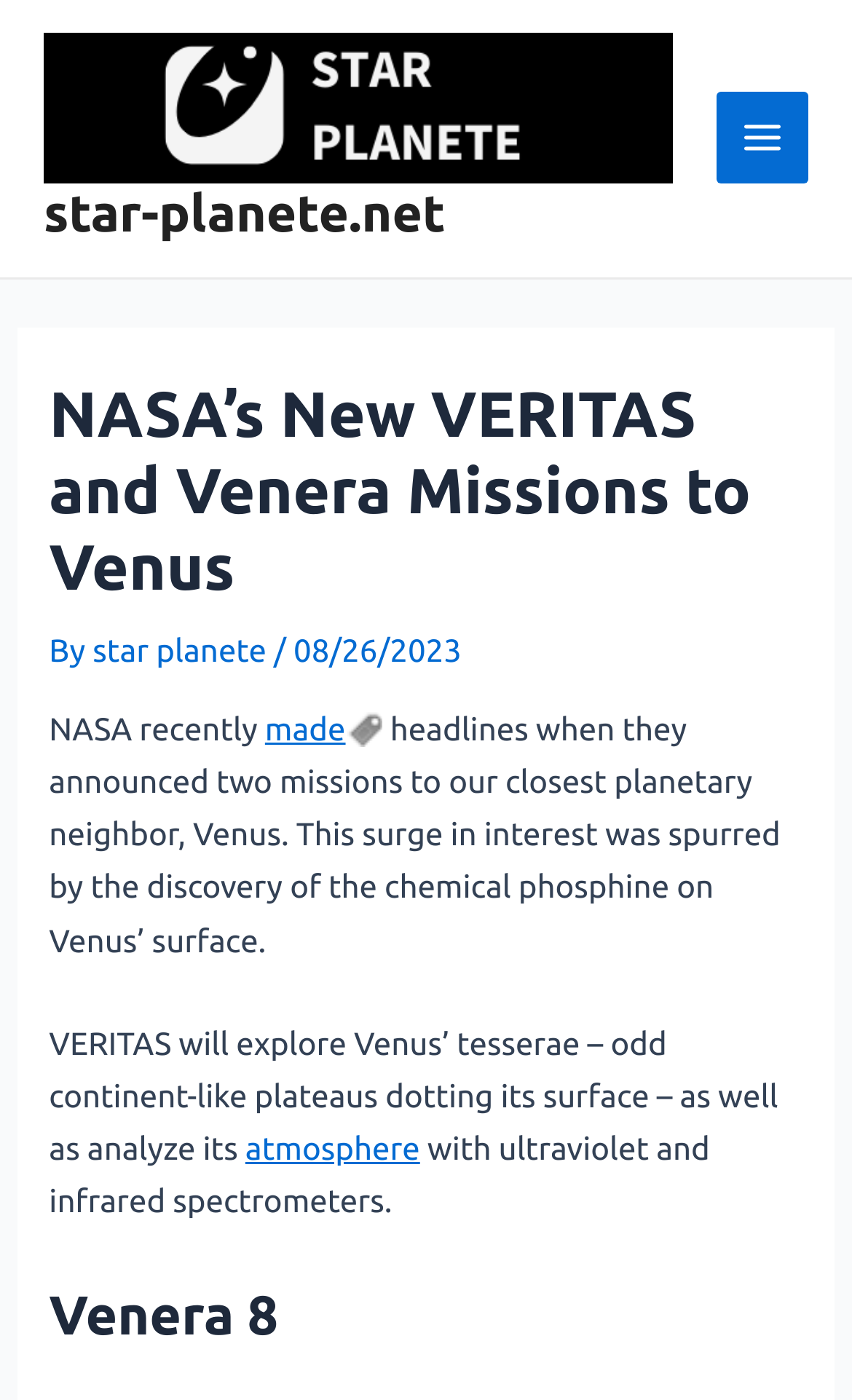What is the date of the article?
Please provide a detailed and comprehensive answer to the question.

The date of the article can be found in the header section, where it says 'By star planete / 08/26/2023'.